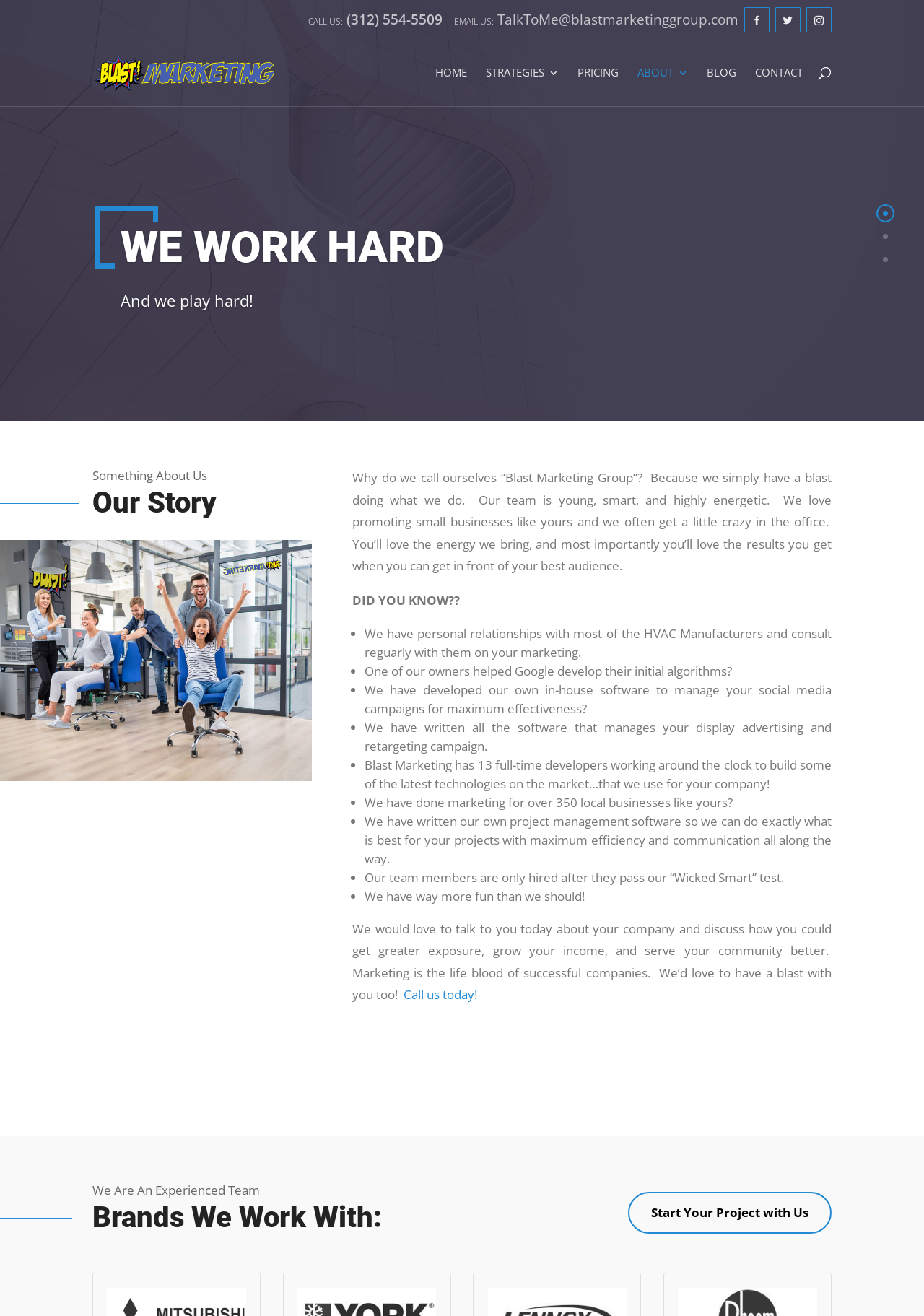What is the phone number on the webpage?
Based on the image, answer the question with a single word or brief phrase.

(312) 554-5509